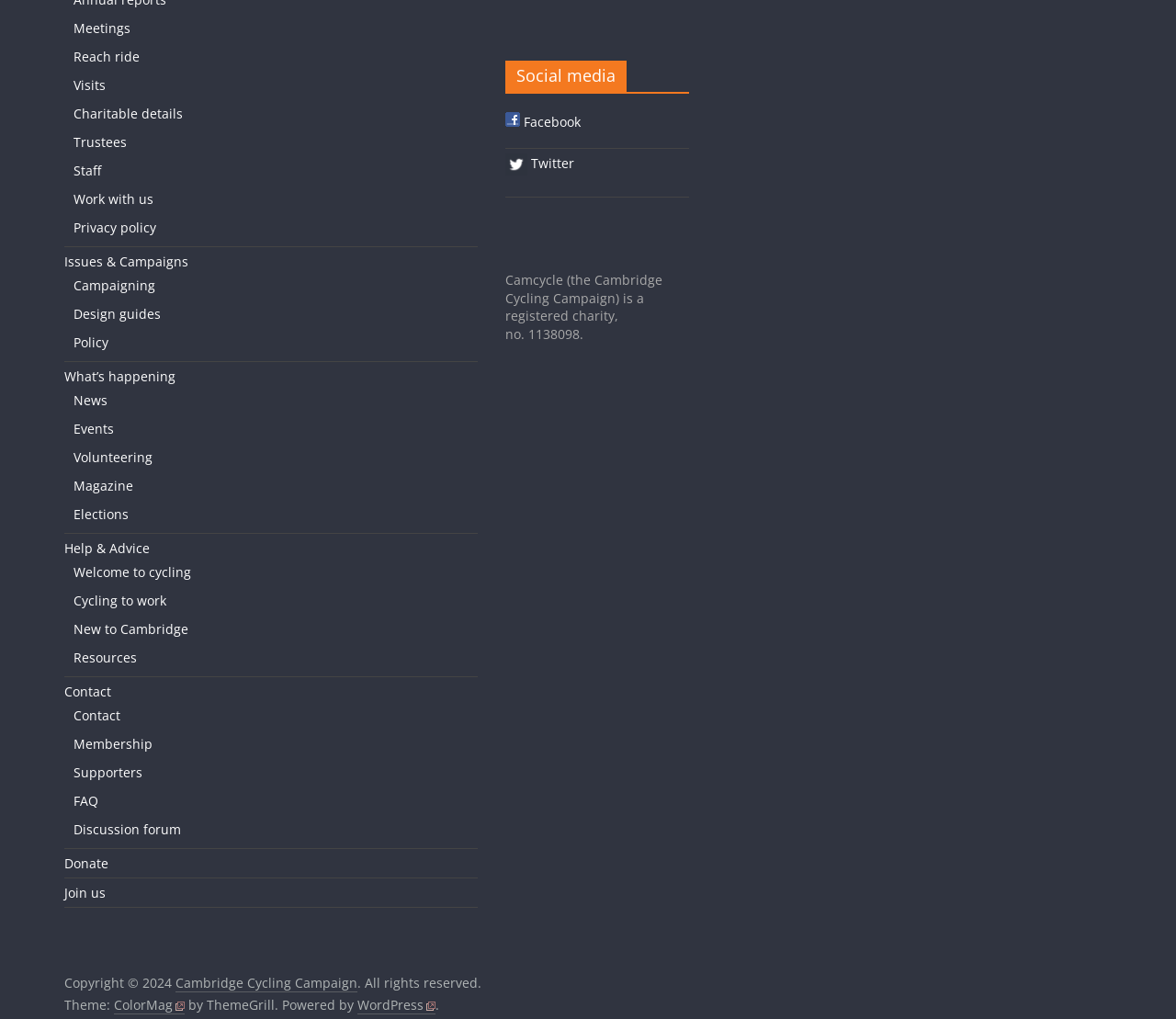What is the purpose of the 'Donate' link?
Using the screenshot, give a one-word or short phrase answer.

To make a donation